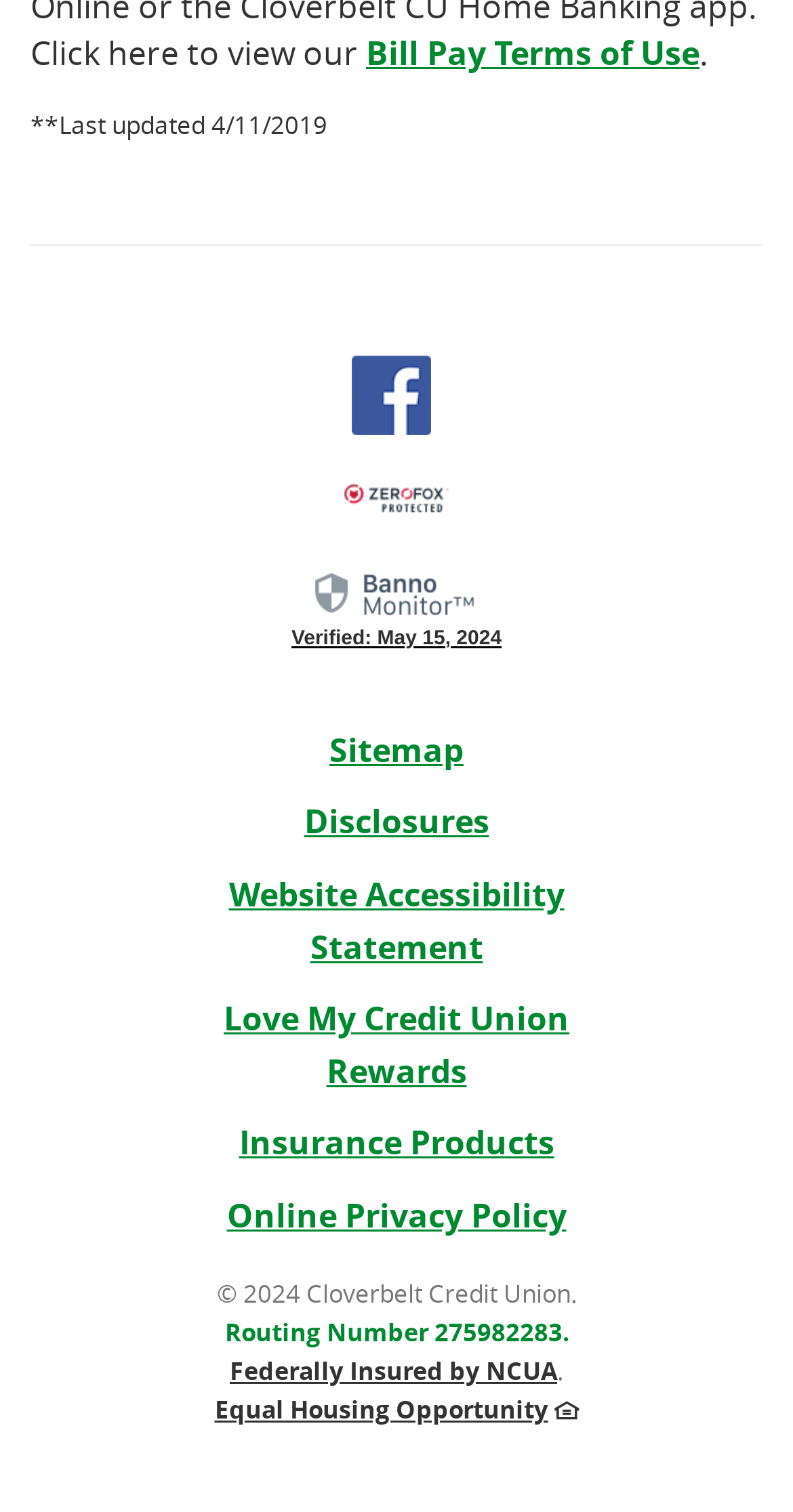Please locate the bounding box coordinates of the region I need to click to follow this instruction: "Contact EUROMETAL via email".

None